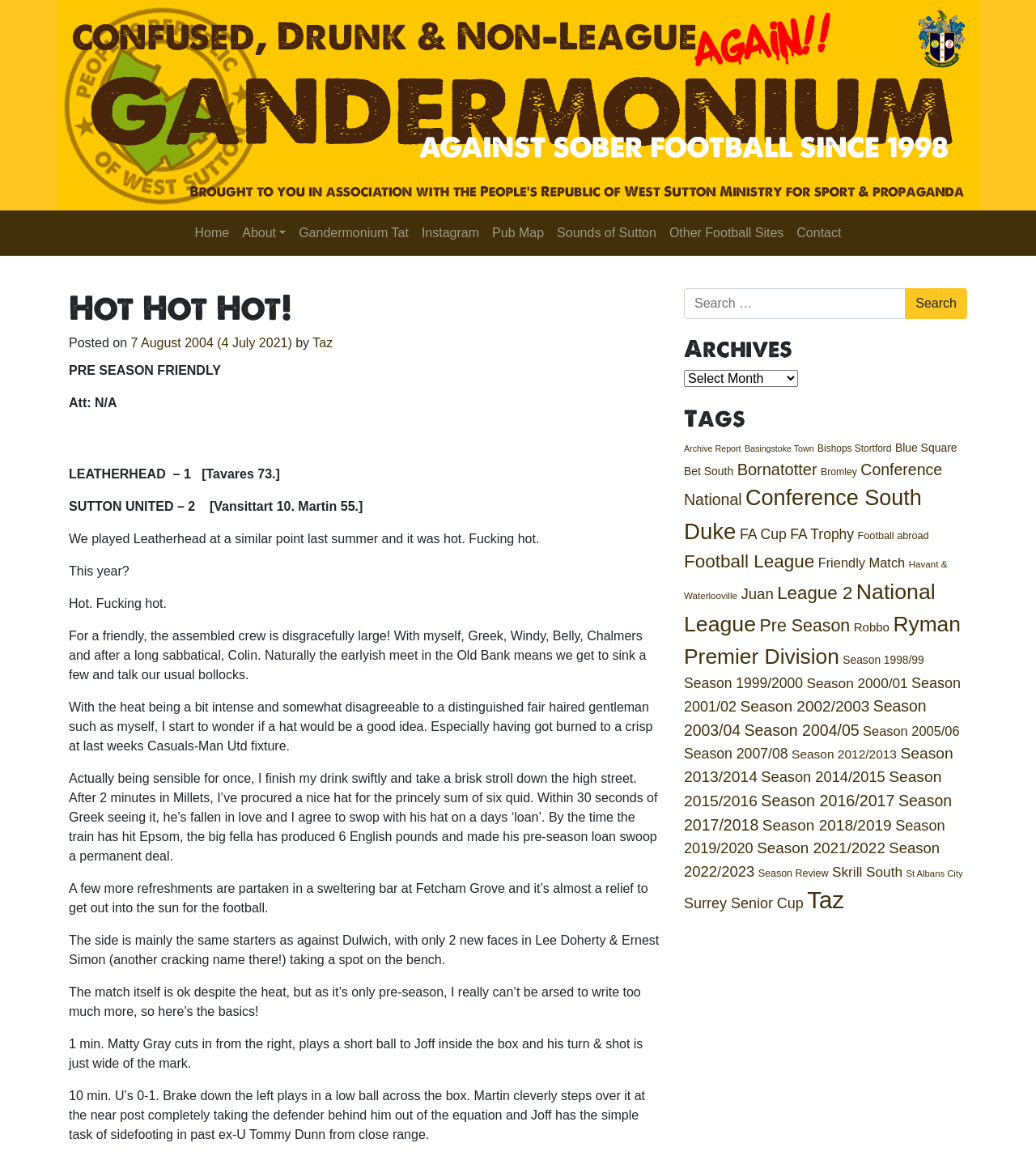Write a detailed summary of the webpage.

This webpage is about a blog post titled "Hot Hot Hot!" on a website called Gandermonium. The blog post is a personal account of a pre-season friendly football match between Leatherhead and Sutton United. 

At the top of the page, there is a navigation menu with links to various sections of the website, including Home, About, Instagram, Pub Map, Sounds of Sutton, and Other Football Sites. Below the navigation menu, there is a header section with the title "Hot Hot Hot!" and a subheading indicating that the post was published on August 7, 2004, and updated on July 4, 2021.

The main content of the blog post is a descriptive text about the author's experience attending the football match. The text is divided into several paragraphs, with the author describing the hot weather, the assembled crowd, and the events leading up to the match. The author also provides some details about the match itself, including the score and some key plays.

On the right-hand side of the page, there are three complementary sections. The top section contains a search box where users can search for specific content on the website. The middle section displays a list of archives, and the bottom section shows a list of tags related to the blog post, including links to other posts about specific teams, leagues, and seasons.

Overall, the webpage has a simple and clean layout, with a focus on the blog post content and easy navigation to other sections of the website.